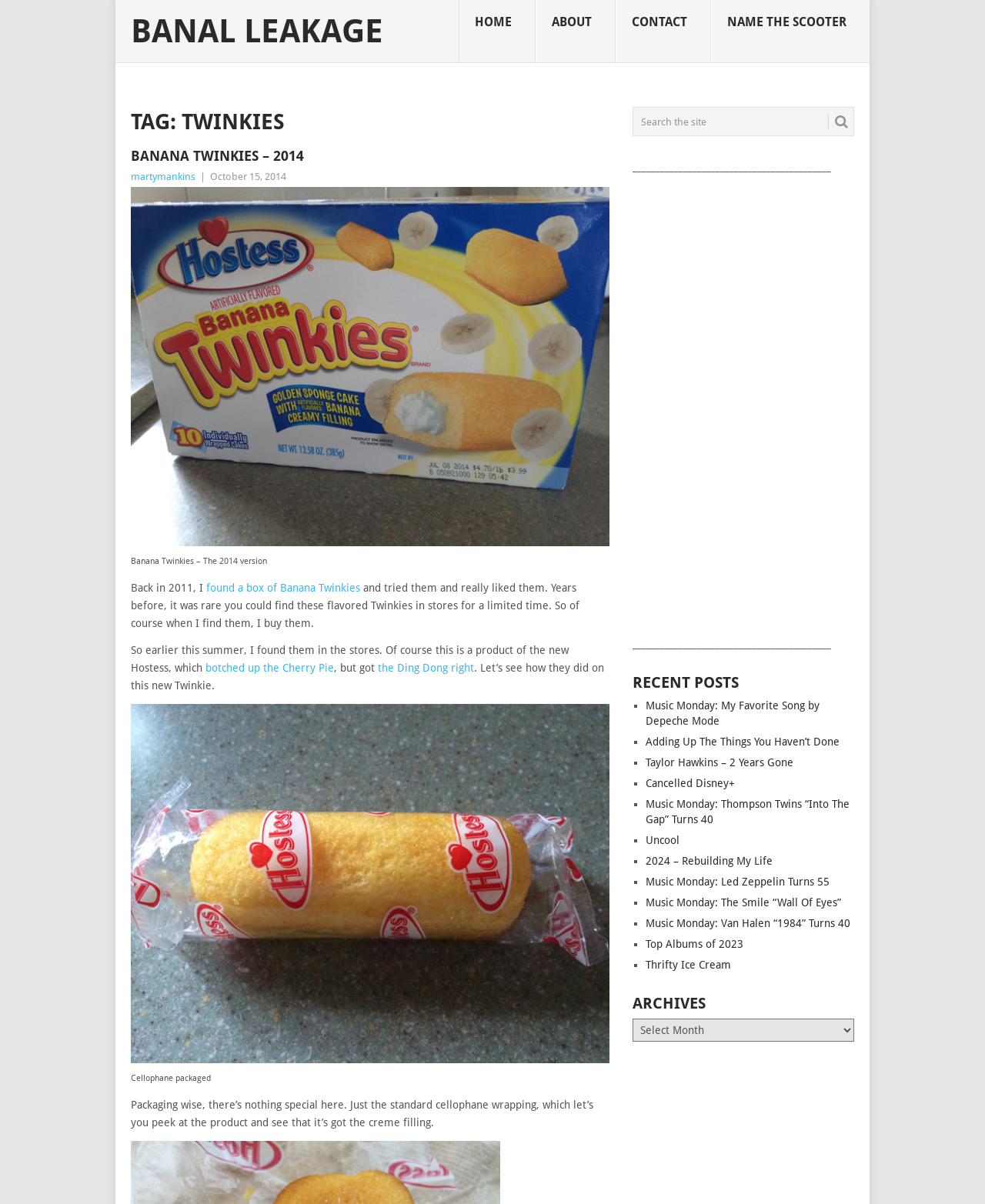What is the purpose of the textbox in the 'Search the site' section?
Please respond to the question with a detailed and thorough explanation.

The textbox is located in the 'Search the site' section and is likely used to input search queries to search the website.